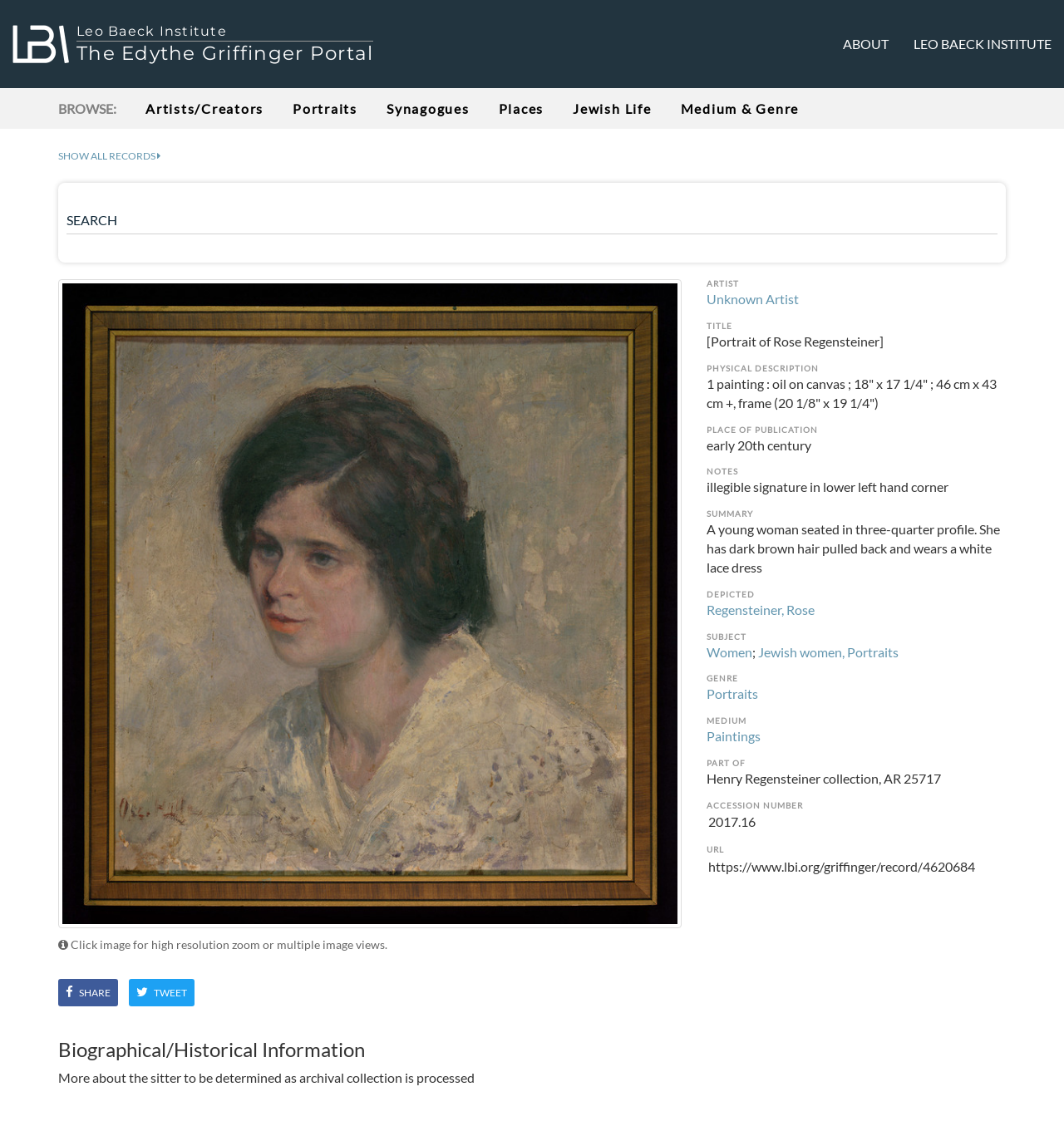Identify the bounding box coordinates for the element you need to click to achieve the following task: "Browse artists and creators". Provide the bounding box coordinates as four float numbers between 0 and 1, in the form [left, top, right, bottom].

[0.124, 0.078, 0.26, 0.114]